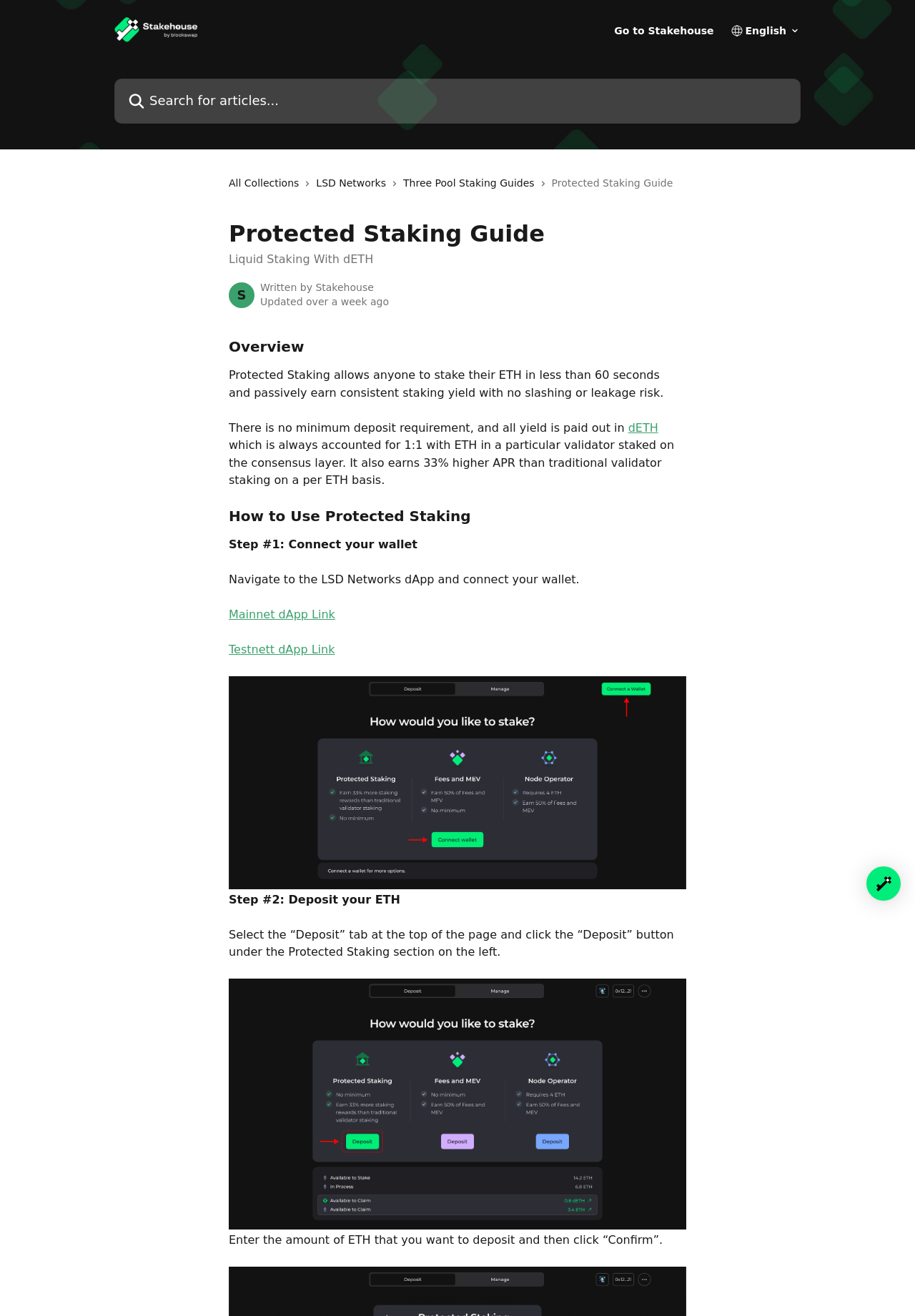Identify the bounding box coordinates for the UI element described as follows: "All Collections". Ensure the coordinates are four float numbers between 0 and 1, formatted as [left, top, right, bottom].

[0.25, 0.133, 0.333, 0.145]